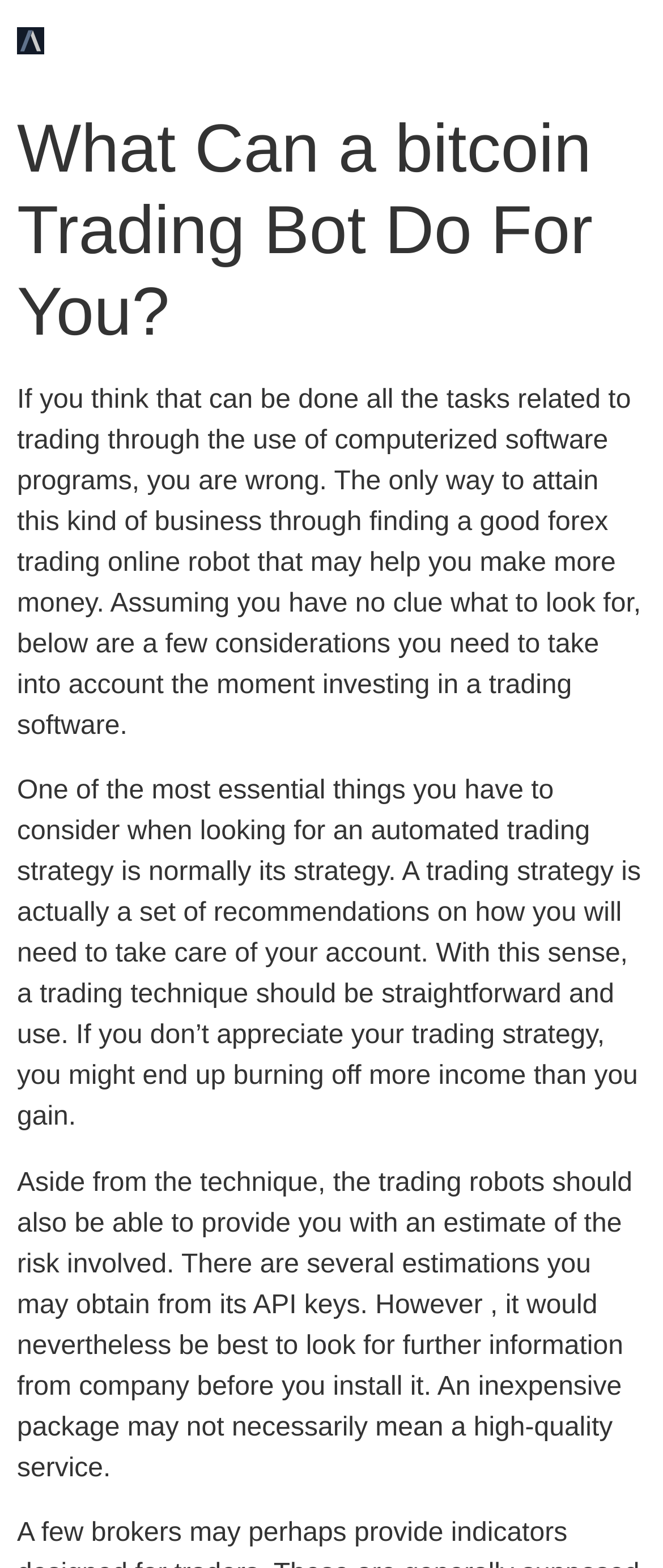What is the main topic of this webpage?
Using the information from the image, give a concise answer in one word or a short phrase.

bitcoin trading bot